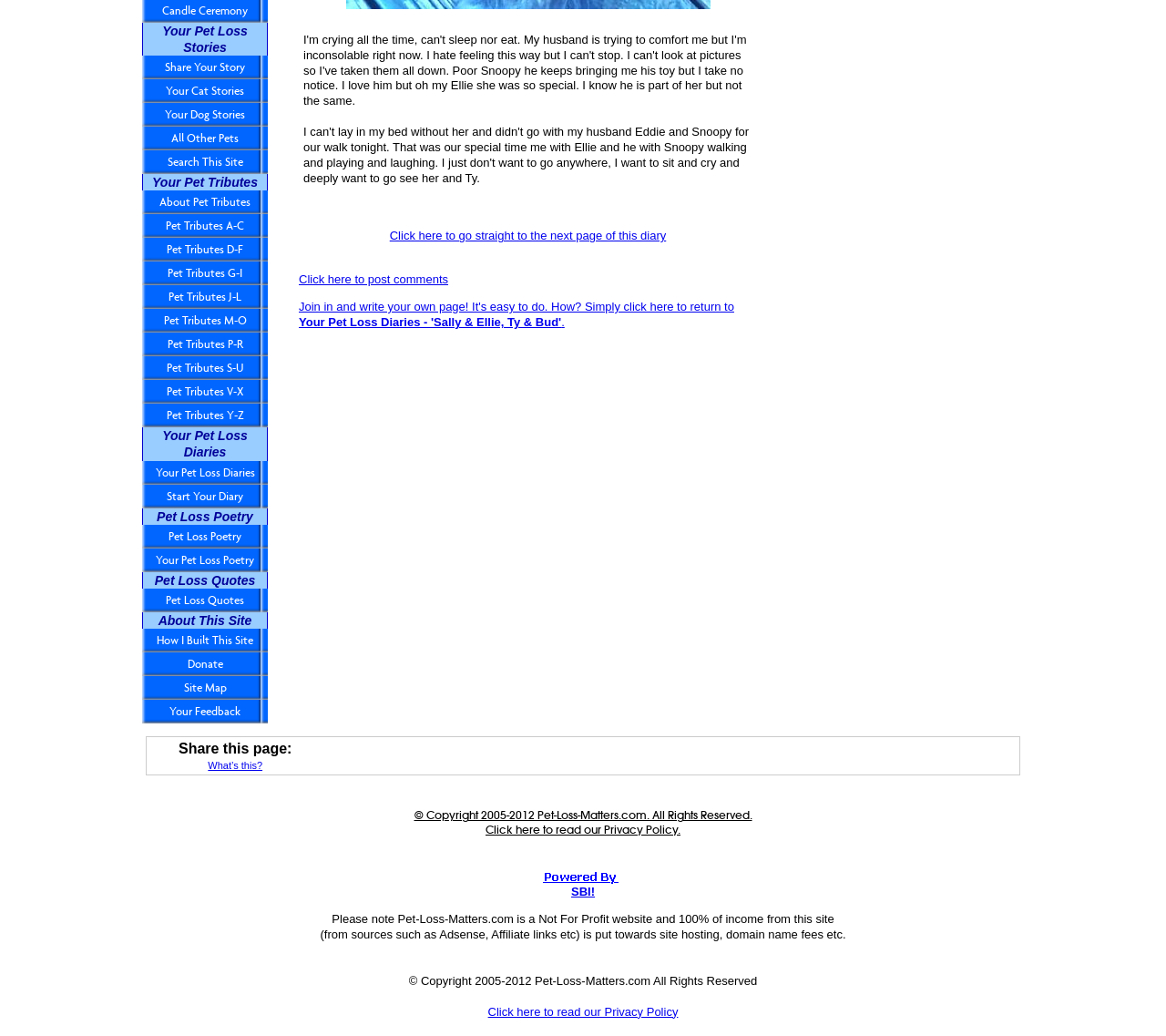Using the provided element description: "Donate", determine the bounding box coordinates of the corresponding UI element in the screenshot.

[0.122, 0.63, 0.23, 0.653]